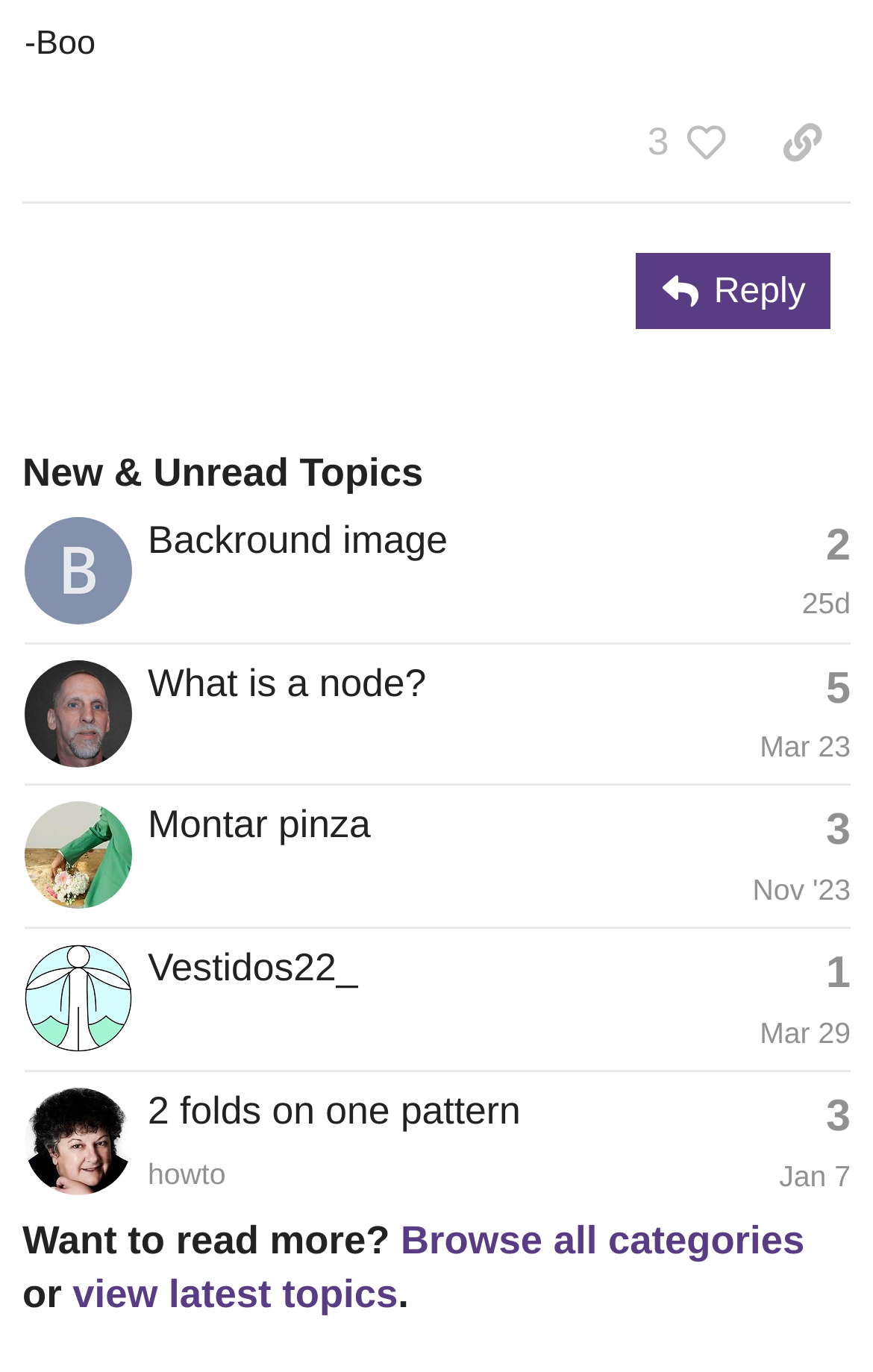Could you provide the bounding box coordinates for the portion of the screen to click to complete this instruction: "View latest topics"?

[0.083, 0.927, 0.456, 0.96]